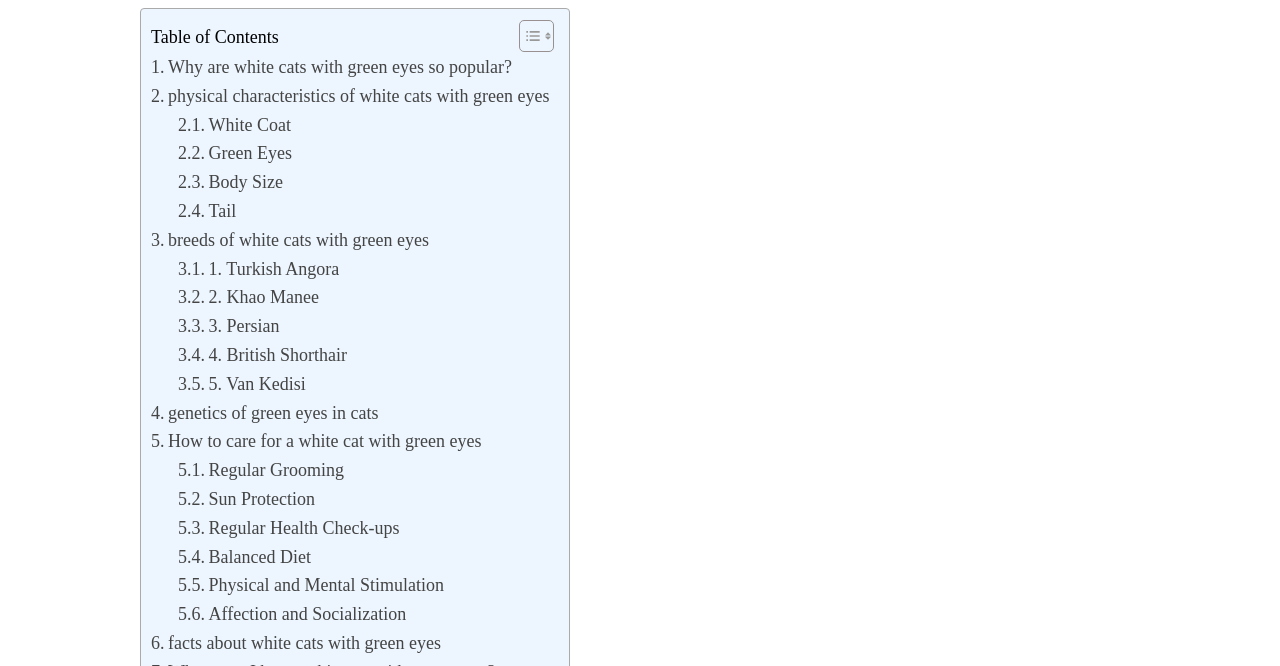Using the format (top-left x, top-left y, bottom-right x, bottom-right y), and given the element description, identify the bounding box coordinates within the screenshot: Tail

[0.139, 0.296, 0.185, 0.339]